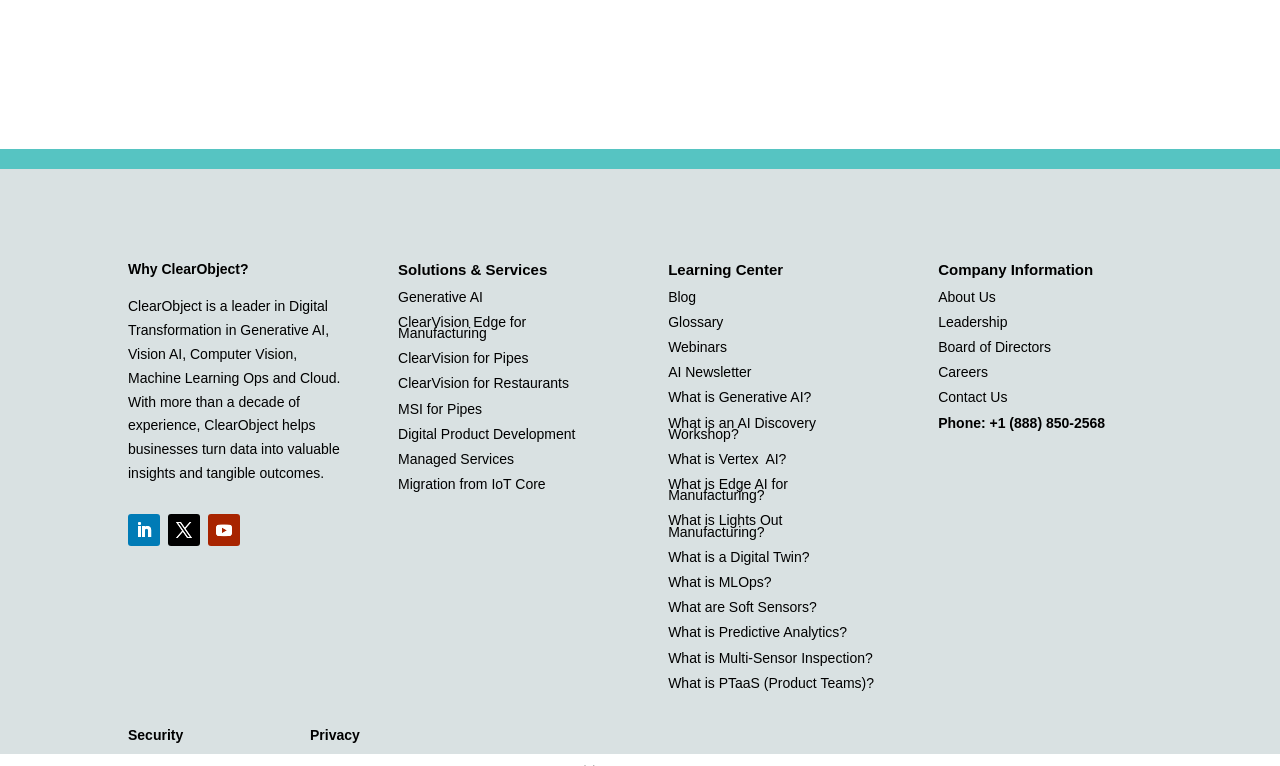Could you determine the bounding box coordinates of the clickable element to complete the instruction: "Click on the Generative AI link"? Provide the coordinates as four float numbers between 0 and 1, i.e., [left, top, right, bottom].

[0.311, 0.377, 0.377, 0.398]